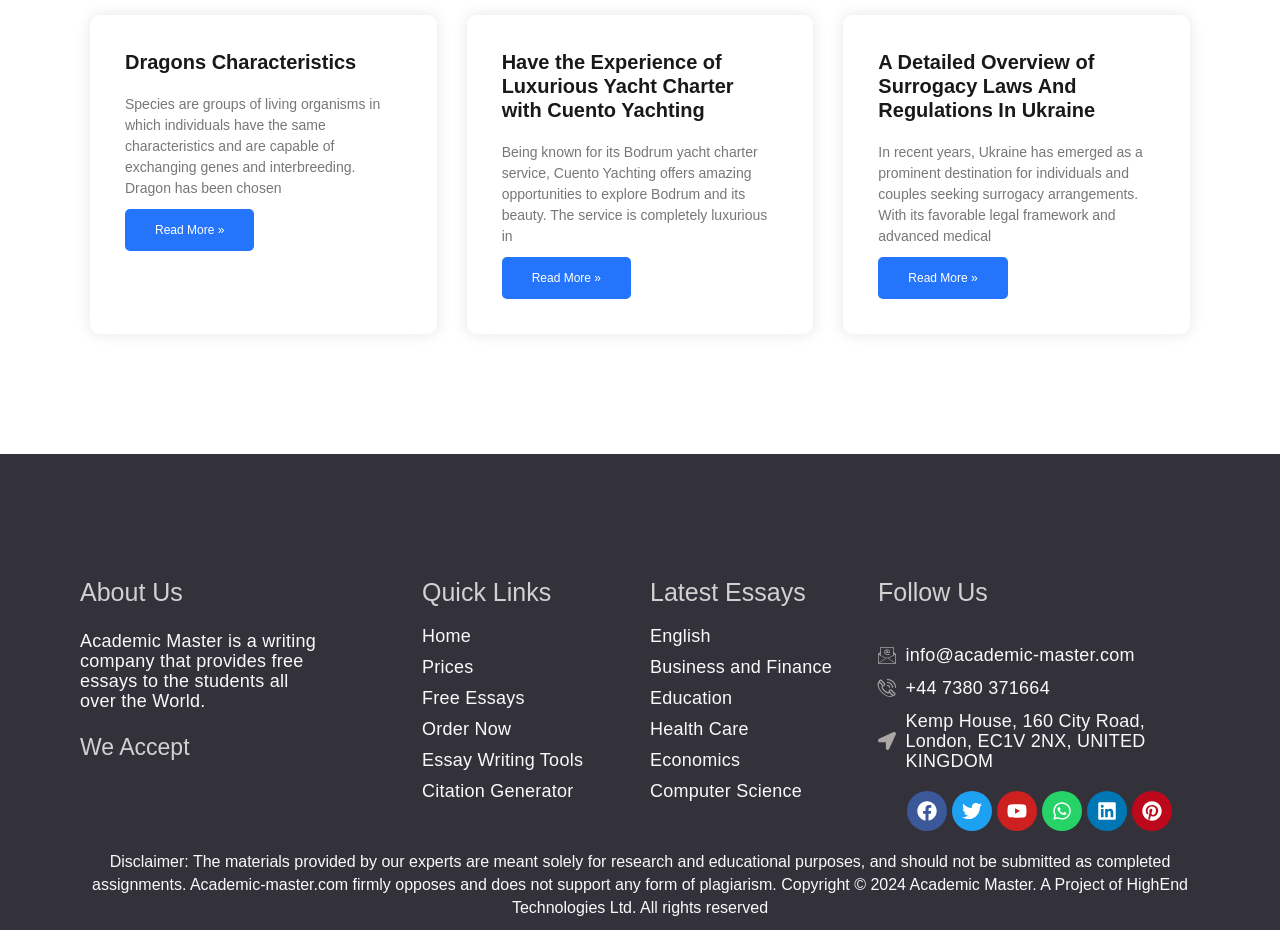Identify the bounding box for the described UI element: "Business and Finance".

[0.508, 0.706, 0.67, 0.729]